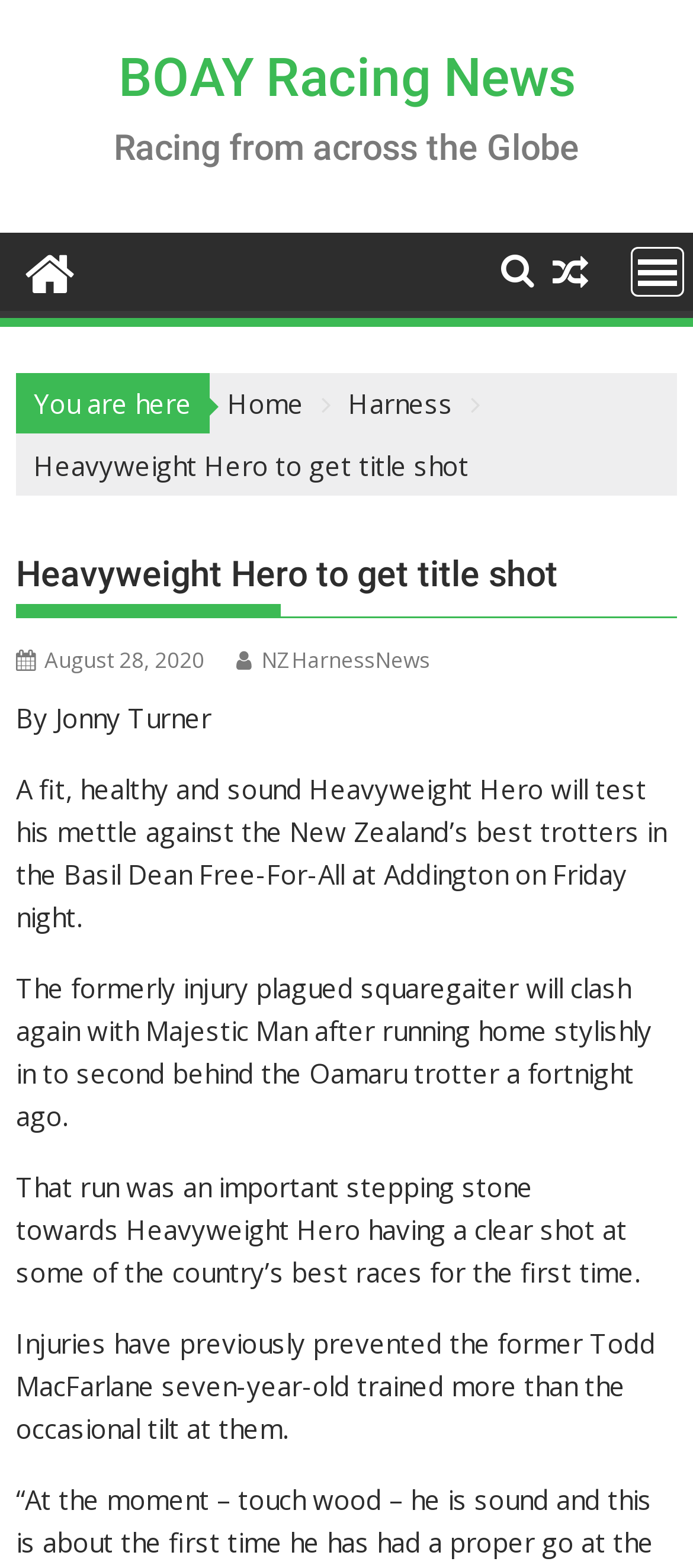Explain in detail what you observe on this webpage.

The webpage is about BOAY Racing News, with a focus on a specific news article titled "Heavyweight Hero to get title shot". At the top of the page, there is a link to "BOAY Racing News" and a static text "Racing from across the Globe". 

On the top-left corner, there are three icons represented by Unicode characters: a bell, a search icon, and a menu icon. The menu icon has a popup menu. 

Below these icons, there is a section with a "You are here" label, followed by links to "Home" and "Harness". 

The main content of the page is the news article "Heavyweight Hero to get title shot", which is divided into several sections. The article's title is displayed prominently, followed by the date "August 28, 2020" and a link to "NZHarnessNews". 

The article's author, Jonny Turner, is credited below the title. The main body of the article consists of several paragraphs of text, describing Heavyweight Hero's upcoming title shot and its past performances. The text is divided into several sections, with some paragraphs separated by a blank line.